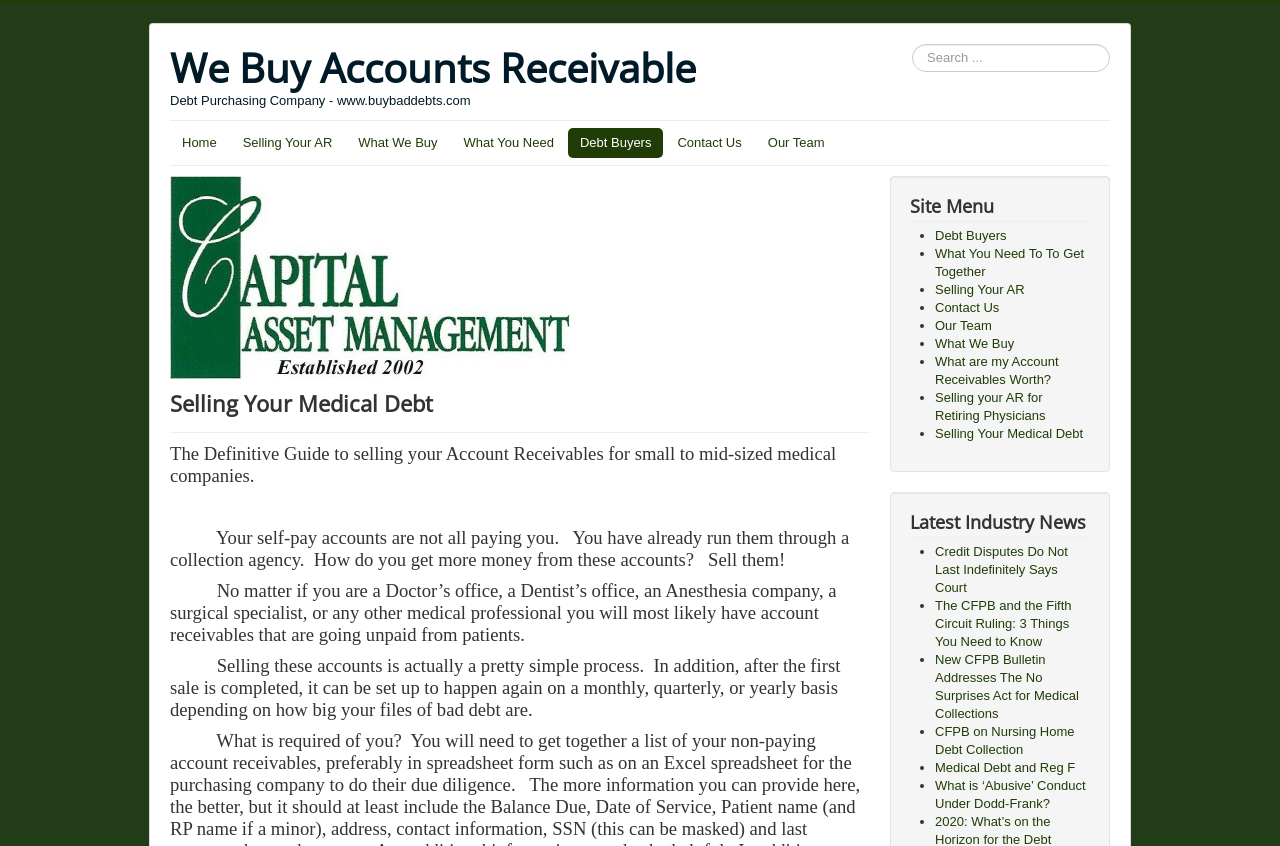Generate a detailed explanation of the webpage's features and information.

The webpage is about Capital Asset Management, Inc., a debt purchasing company. At the top, there is a link to the company's website, "www.buybaddebts.com", and the company's name, "Capital Asset Management, Inc.". 

On the left side, there is a navigation menu with links to different sections of the website, including "Home", "Selling Your AR", "What We Buy", "What You Need", "Debt Buyers", "Contact Us", and "Our Team". 

Below the navigation menu, there is a heading "Selling Your Medical Debt" and a subheading that describes the company's service as a guide to selling account receivables for small to mid-sized medical companies. 

The main content of the webpage is divided into several paragraphs that explain the benefits of selling account receivables, including getting more money from unpaid accounts and the simplicity of the process. 

On the right side, there are two sections. The top section is labeled "Site Menu" and contains a list of links to different sections of the website, including "Debt Buyers", "What You Need To Get Together", "Selling Your AR", "Contact Us", "Our Team", "What We Buy", and "What are my Account Receivables Worth?". 

The bottom section is labeled "Latest Industry News" and contains a list of links to news articles related to the debt collection industry, including articles about court rulings, CFPB regulations, and medical debt collection.